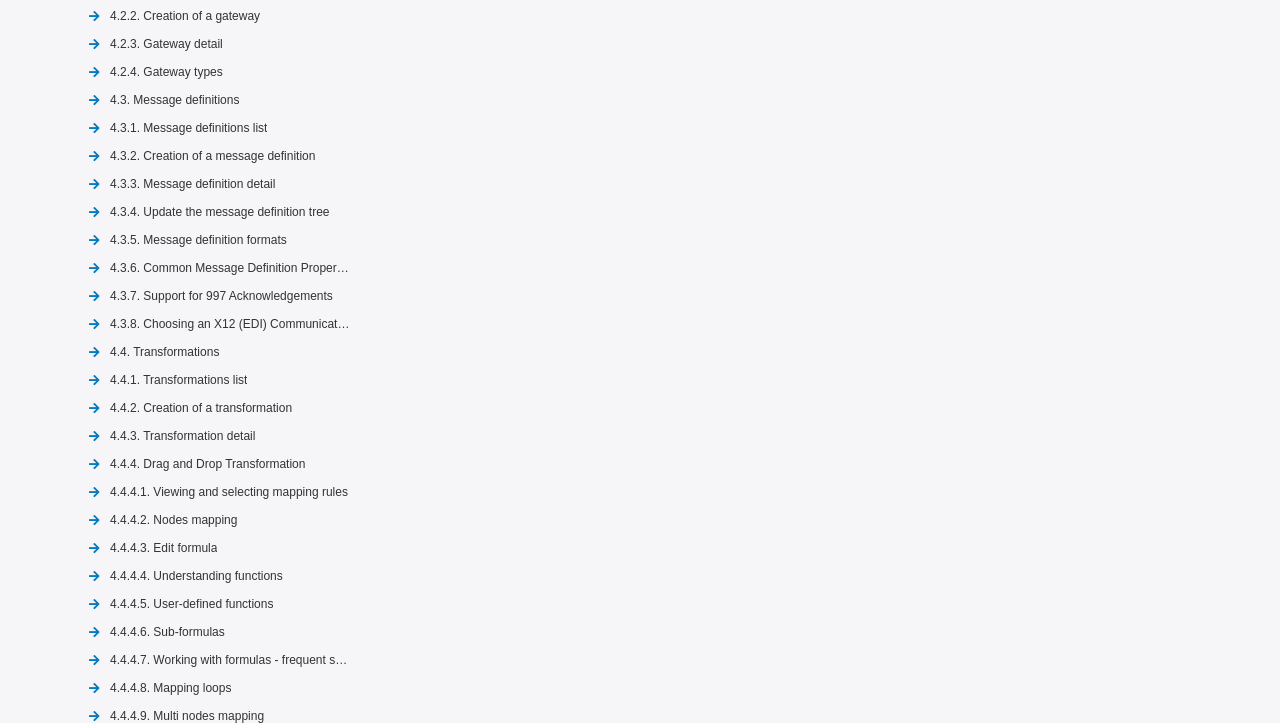How many links are there in section 4.4.4?
Provide a one-word or short-phrase answer based on the image.

8